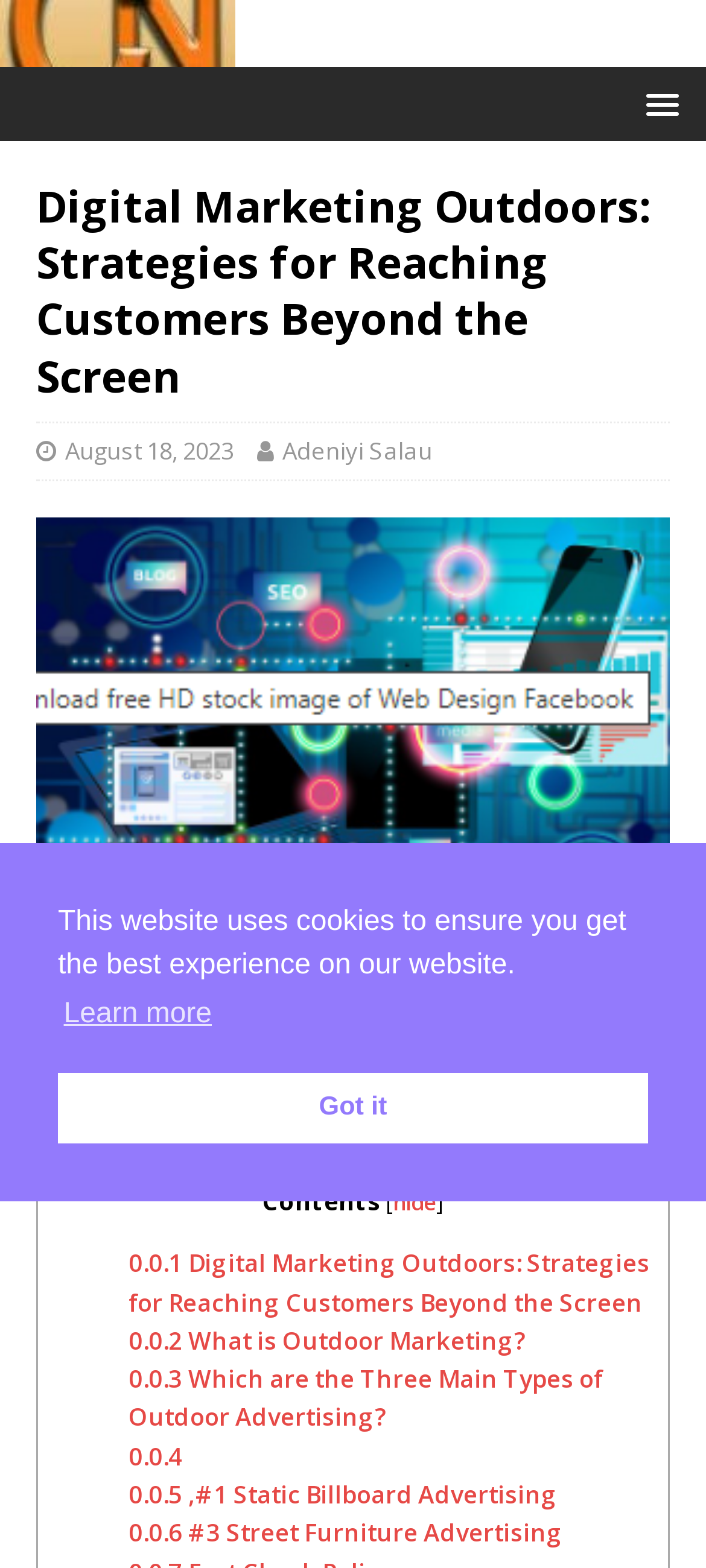Please specify the bounding box coordinates of the area that should be clicked to accomplish the following instruction: "Learn more about cookies". The coordinates should consist of four float numbers between 0 and 1, i.e., [left, top, right, bottom].

[0.082, 0.63, 0.308, 0.665]